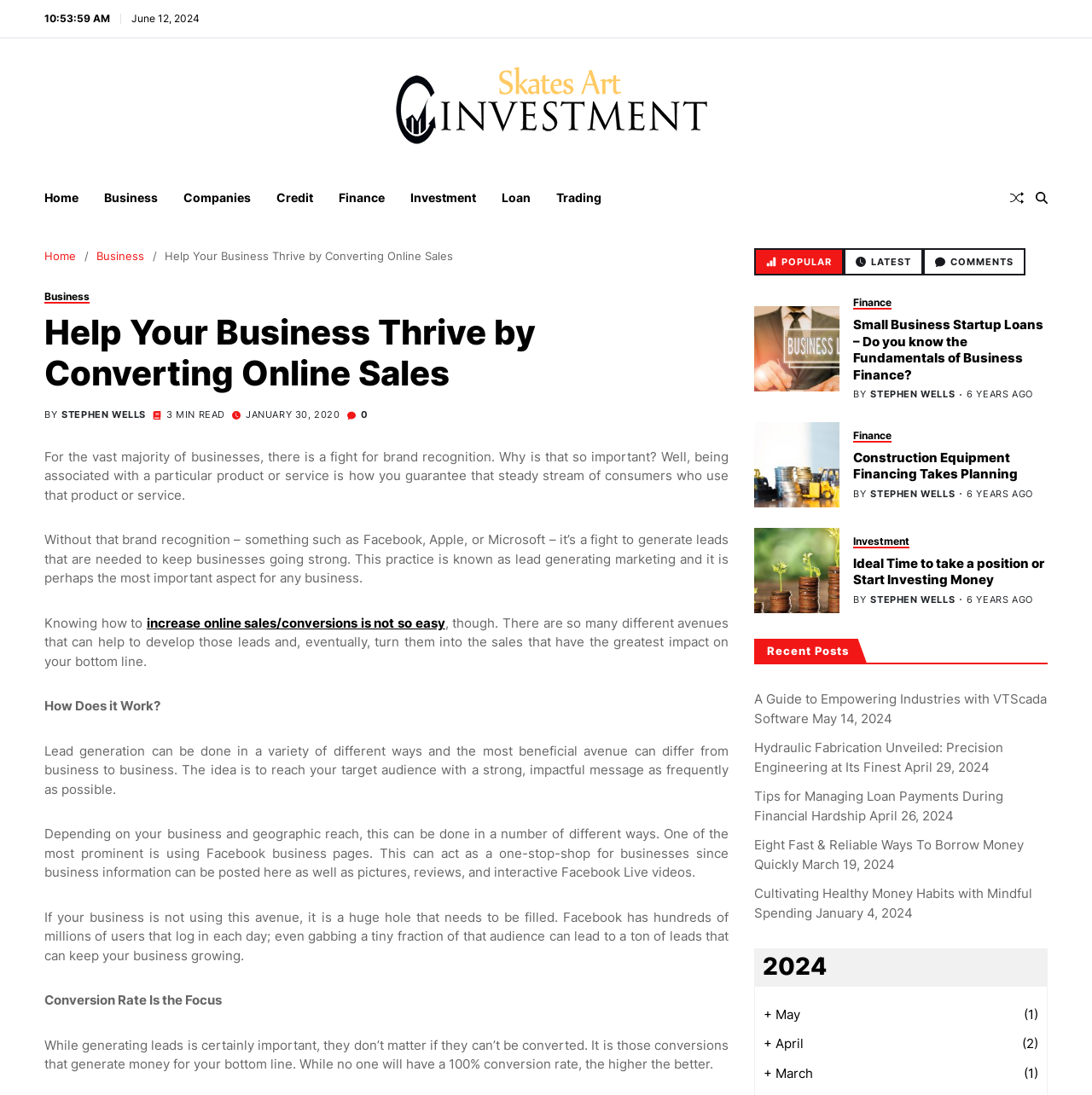Specify the bounding box coordinates of the area that needs to be clicked to achieve the following instruction: "Click on the 'Ideal Time to take a position or Start Investing Money' article".

[0.691, 0.482, 0.769, 0.56]